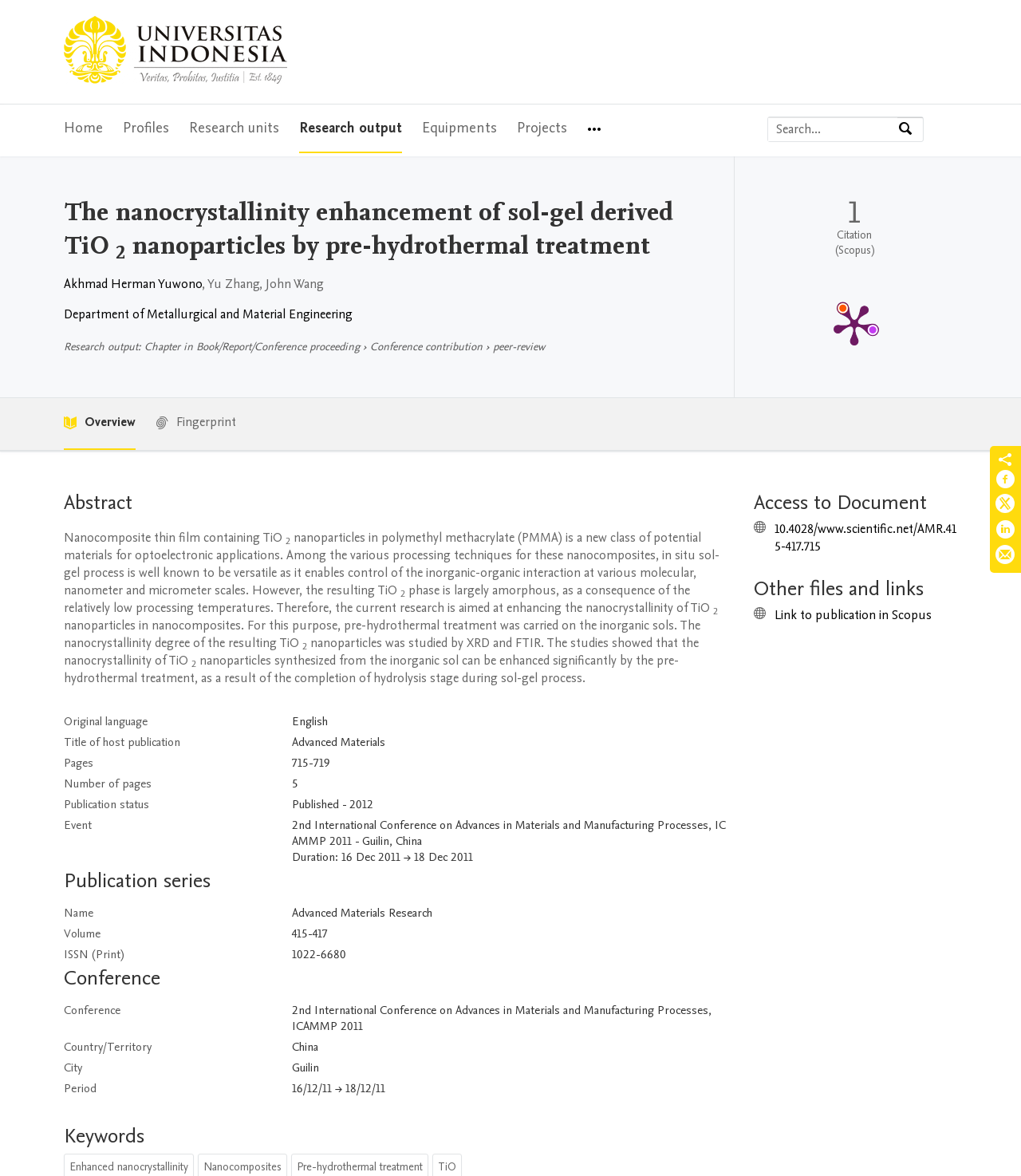What is the event where this research was presented?
Look at the screenshot and respond with a single word or phrase.

2nd International Conference on Advances in Materials and Manufacturing Processes, ICAMMP 2011